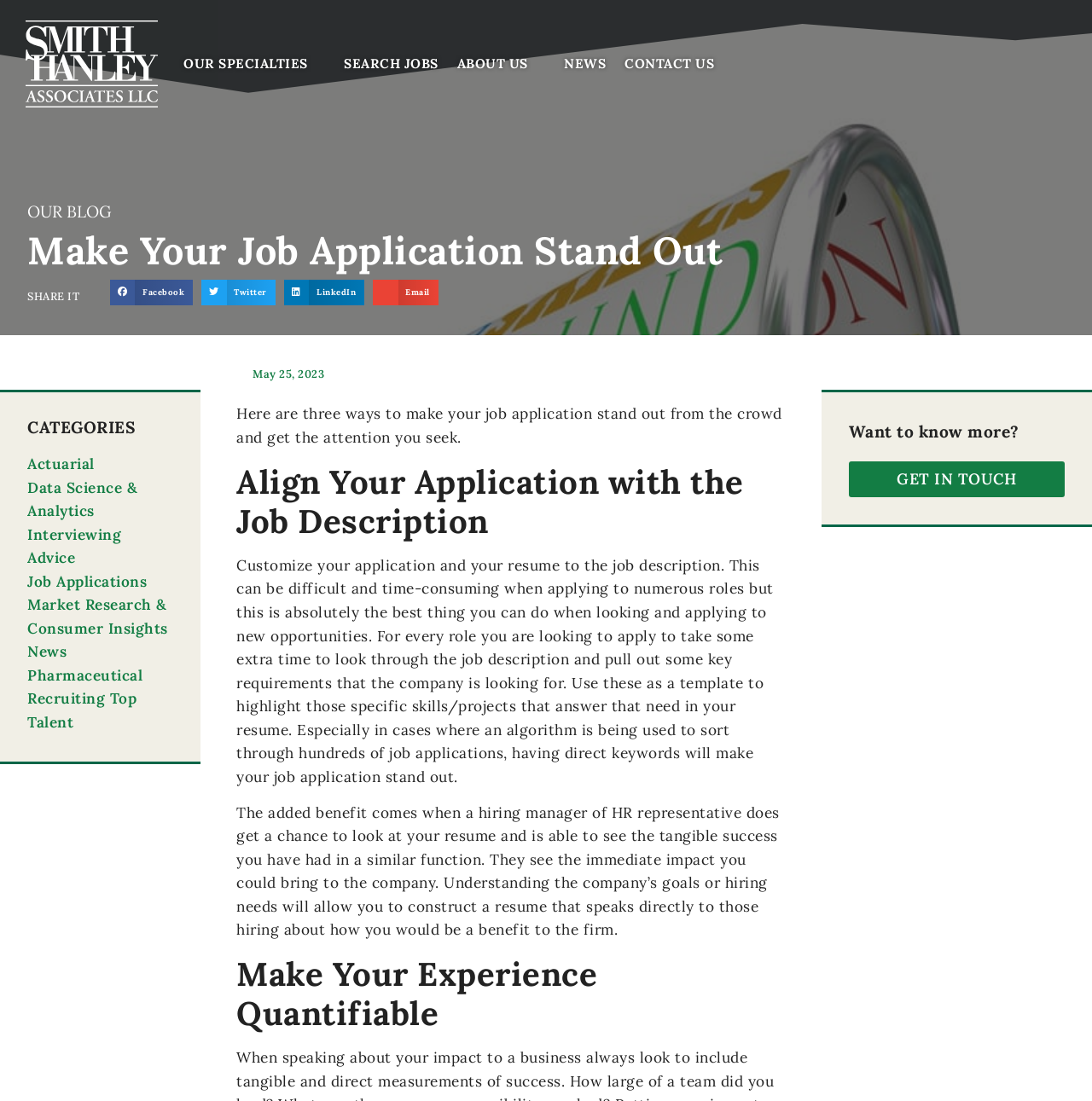Locate the bounding box coordinates of the clickable element to fulfill the following instruction: "Explore the 'Actuarial' category". Provide the coordinates as four float numbers between 0 and 1 in the format [left, top, right, bottom].

[0.025, 0.413, 0.086, 0.43]